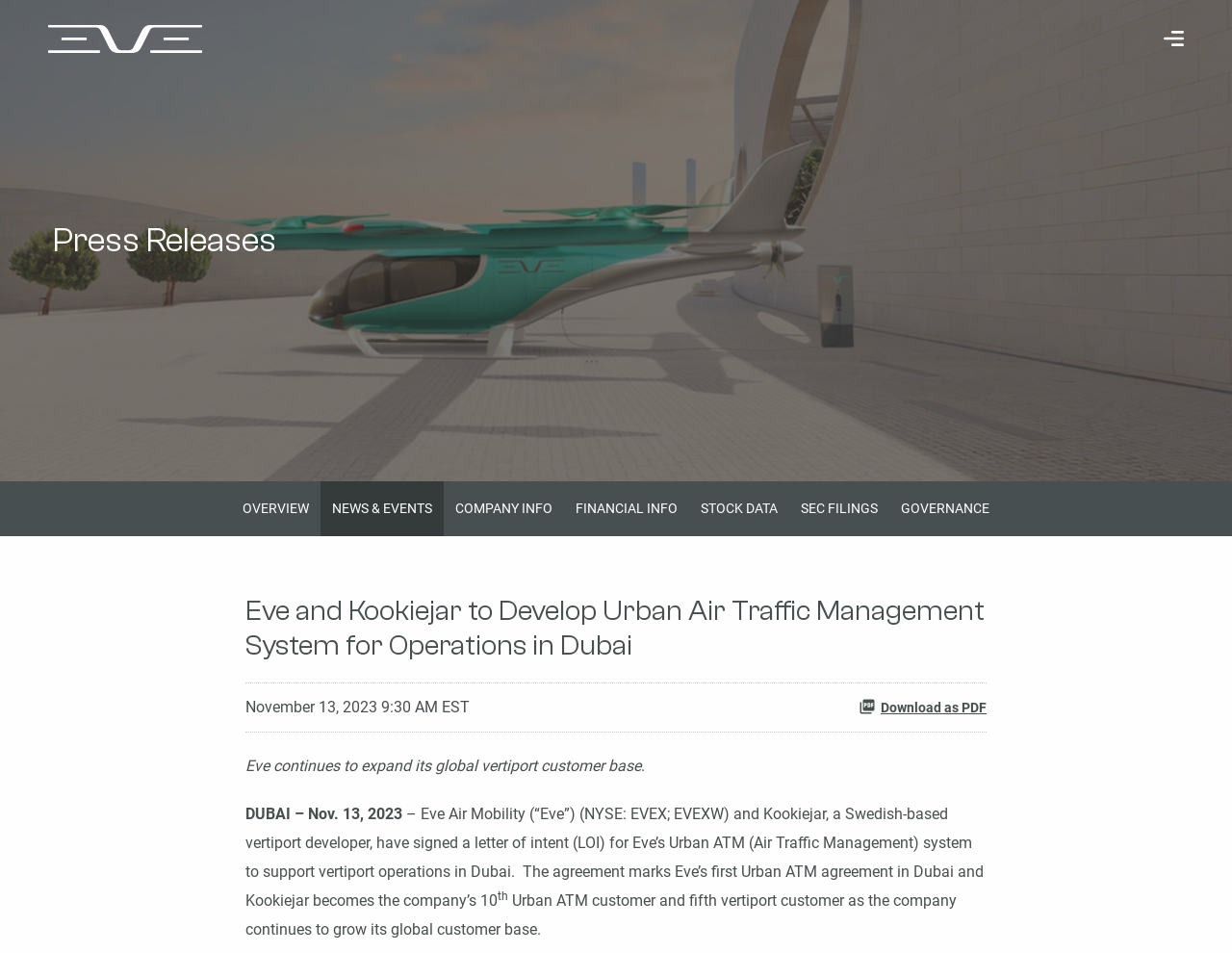Please extract the primary headline from the webpage.

Eve and Kookiejar to Develop Urban Air Traffic Management System for Operations in Dubai